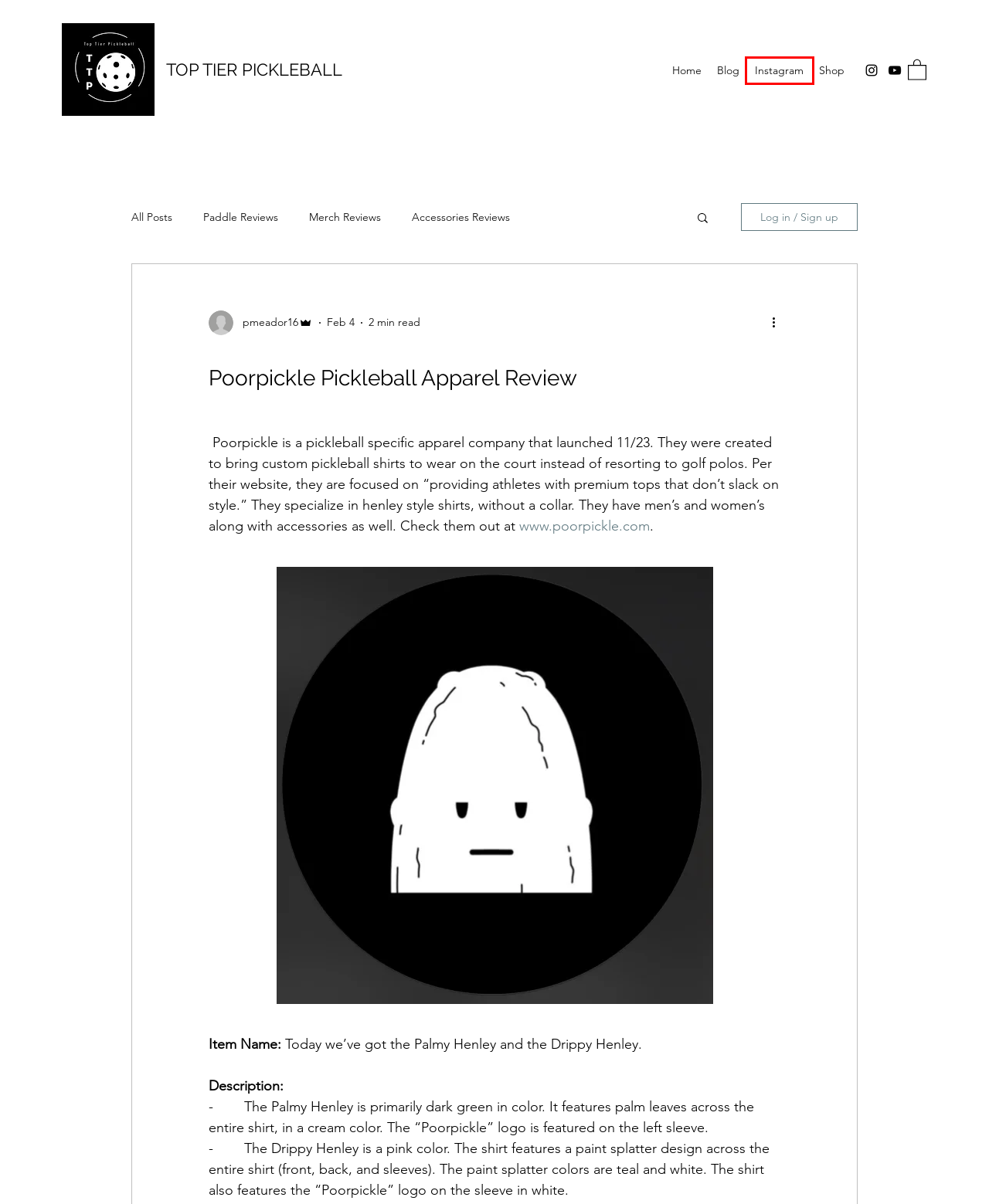You are looking at a screenshot of a webpage with a red bounding box around an element. Determine the best matching webpage description for the new webpage resulting from clicking the element in the red bounding box. Here are the descriptions:
A. Paddle Reviews
B. Instagram | Top Tier Pickleball
C. Merch Reviews
D. Home | Top Tier Pickleball
E. pickleball apparel review | Top Tier Pickleball
F. Accessories Reviews
G. Casual Dinker Pickleball Clothing Apparel Review
H. Shop | Top Tier Pickleball

B